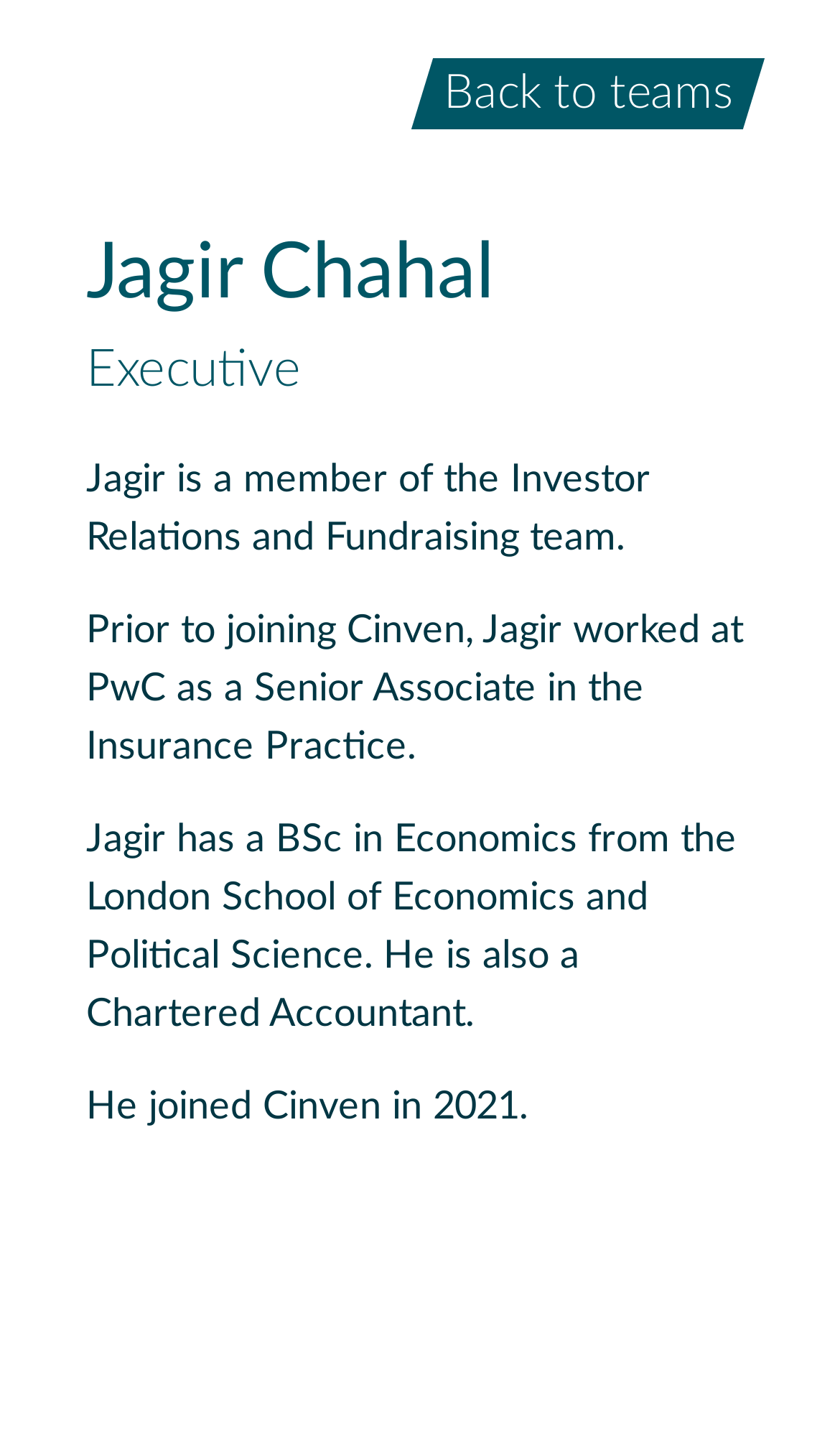Provide the bounding box coordinates for the UI element that is described by this text: "Other Modern Slavery Act Statements". The coordinates should be in the form of four float numbers between 0 and 1: [left, top, right, bottom].

[0.038, 0.63, 0.713, 0.666]